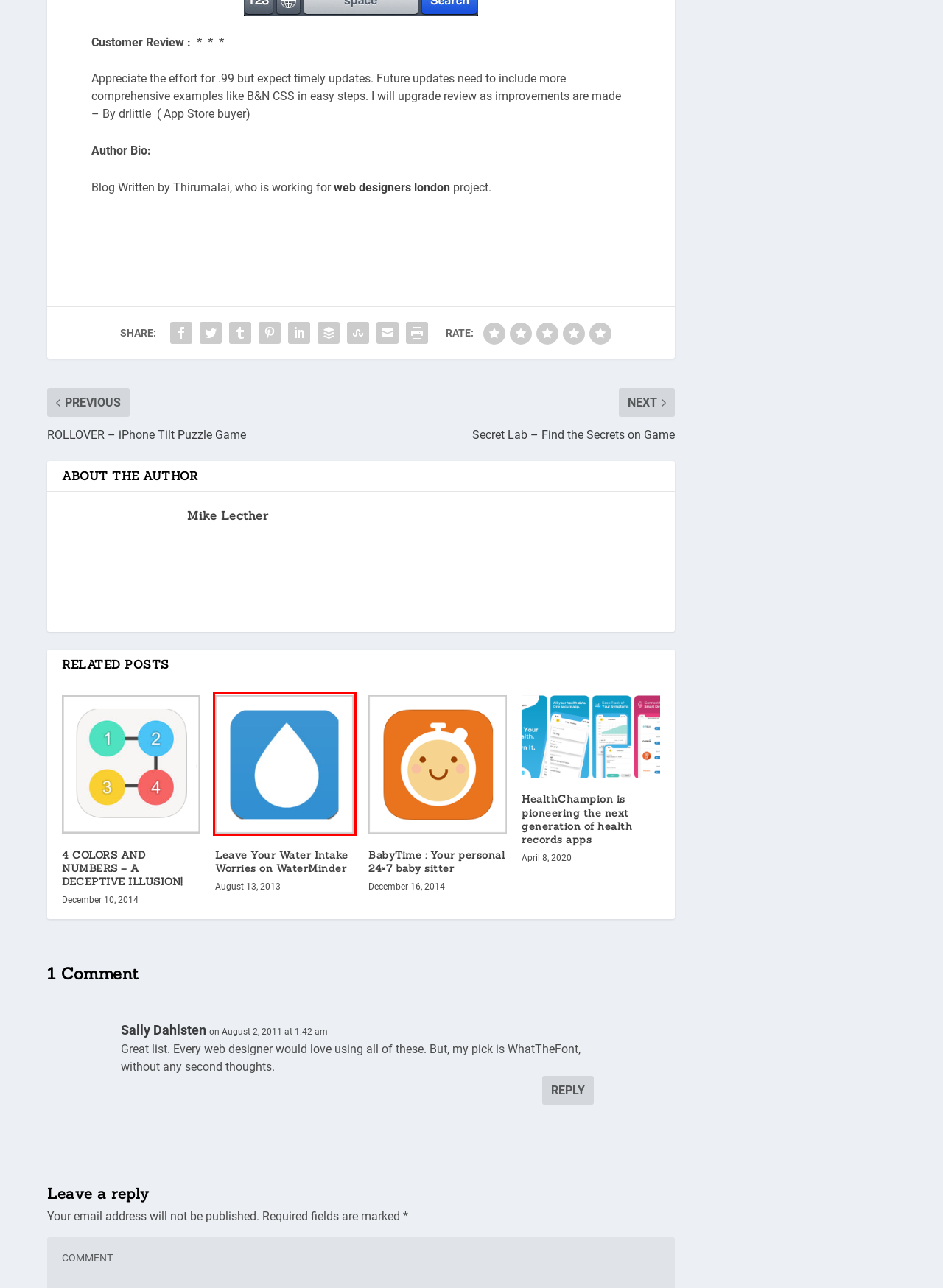You are looking at a screenshot of a webpage with a red bounding box around an element. Determine the best matching webpage description for the new webpage resulting from clicking the element in the red bounding box. Here are the descriptions:
A. Buffer - Publishing
B. BabyTime : Your personal 24×7 baby sitter | Apps400
C. iPhone Apps | Apps400
D. Leave Your Water Intake Worries on WaterMinder | Apps400
E. GegoSoft Technologies Software Development Company Madurai
F. Freelance Web Designer London - Website Traffic Expert
G. 4 COLORS AND NUMBERS – A DECEPTIVE ILLUSION! | Apps400
H. HealthChampion is pioneering the next generation of health records apps | Apps400

D